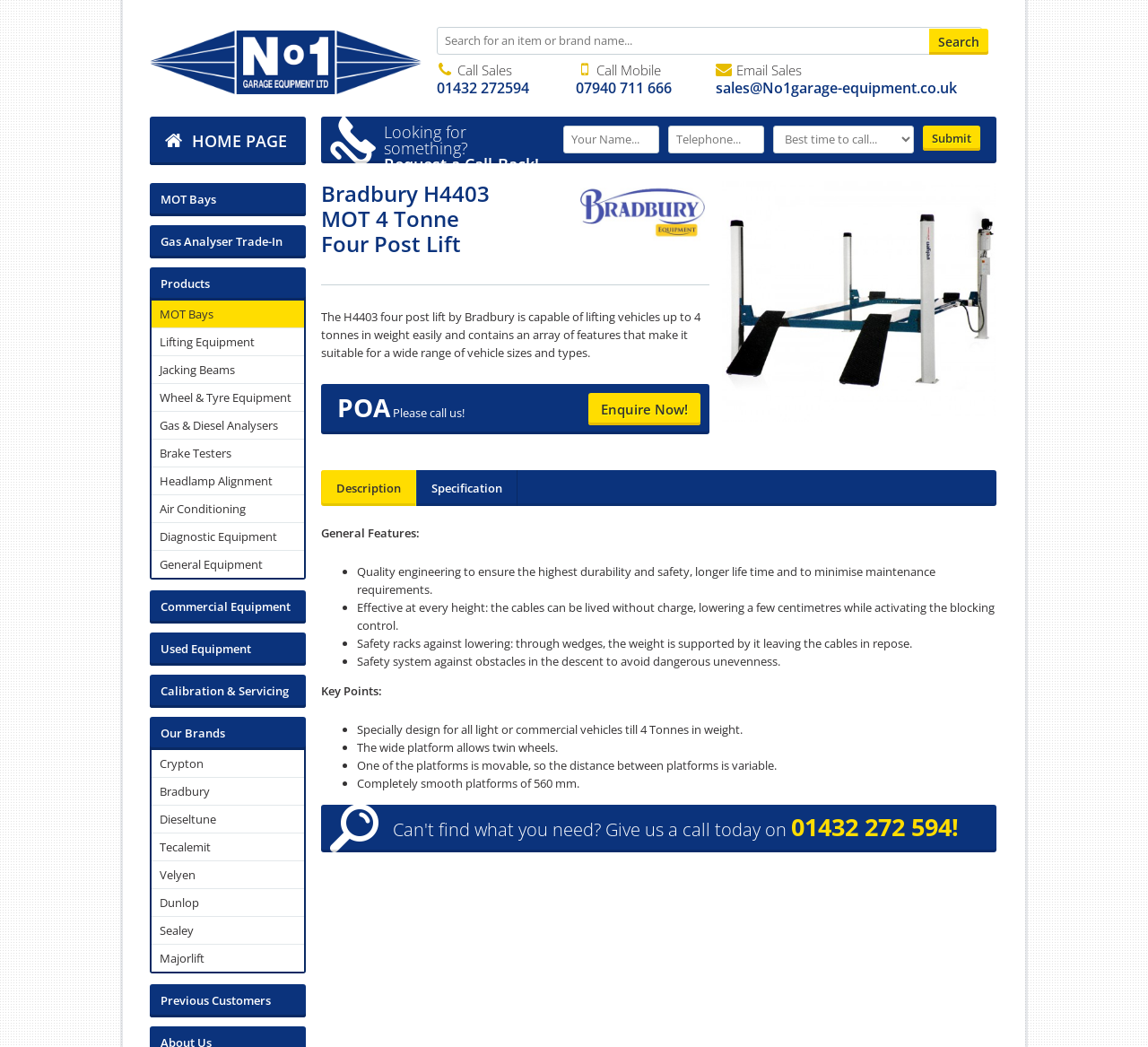Pinpoint the bounding box coordinates of the element you need to click to execute the following instruction: "Request a Call-Back". The bounding box should be represented by four float numbers between 0 and 1, in the format [left, top, right, bottom].

[0.334, 0.146, 0.47, 0.167]